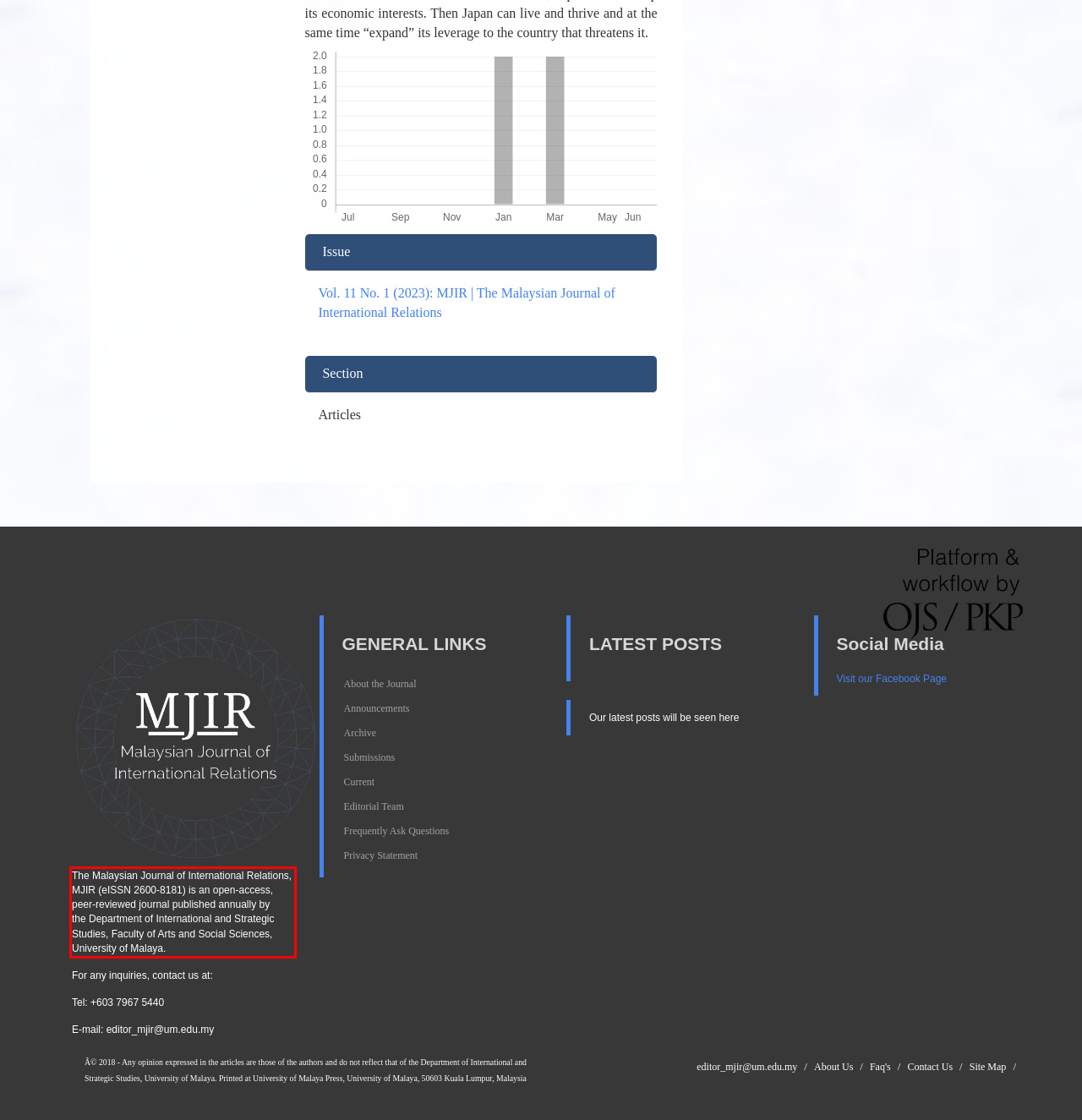You are given a webpage screenshot with a red bounding box around a UI element. Extract and generate the text inside this red bounding box.

The Malaysian Journal of International Relations, MJIR (eISSN 2600-8181) is an open-access, peer-reviewed journal published annually by the Department of International and Strategic Studies, Faculty of Arts and Social Sciences, University of Malaya.